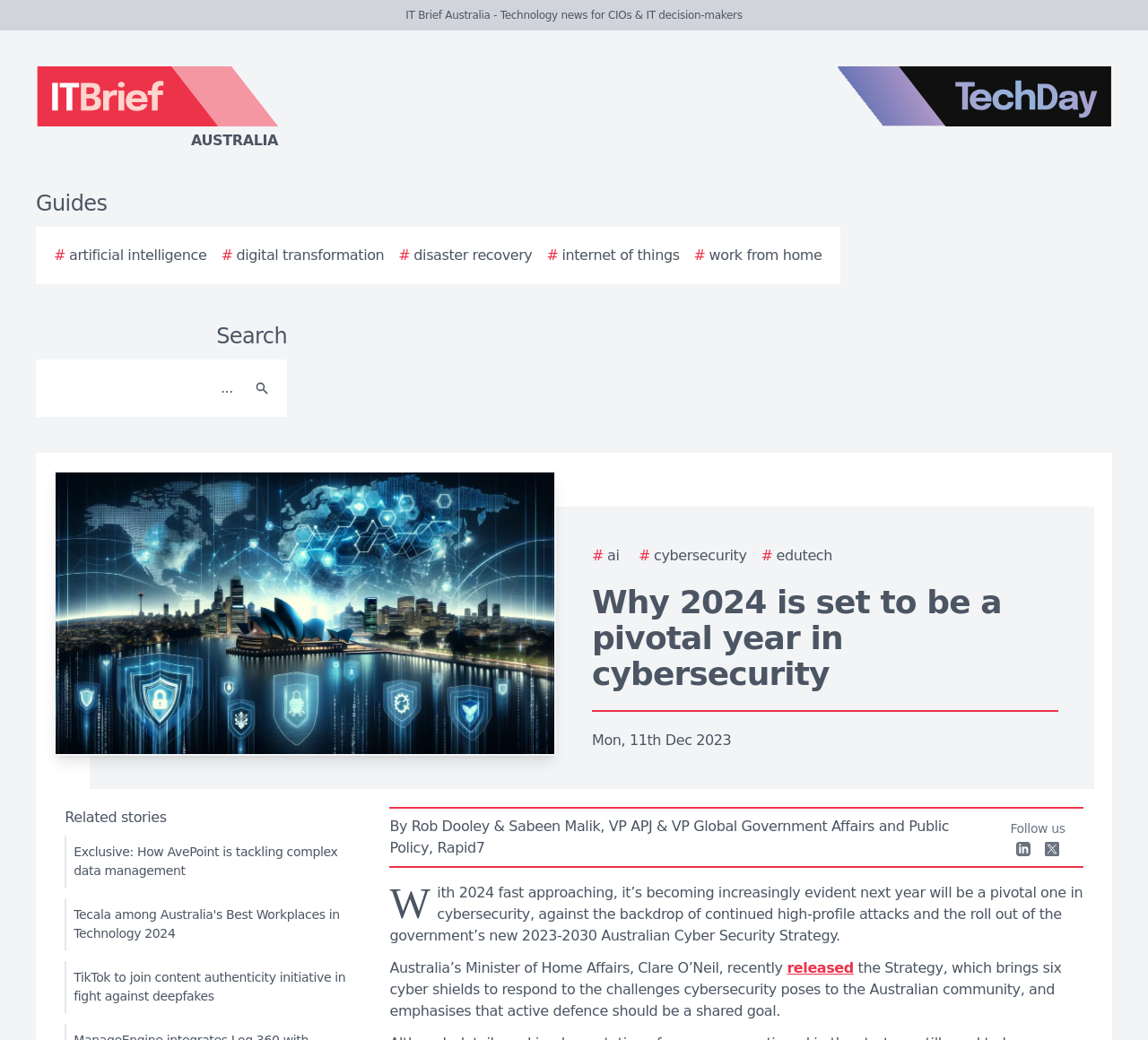What is the purpose of the 'Search' button?
Please answer the question with a detailed and comprehensive explanation.

I determined the answer by looking at the textbox and button elements with the label 'Search', which suggests that the purpose of the button is to search the website.